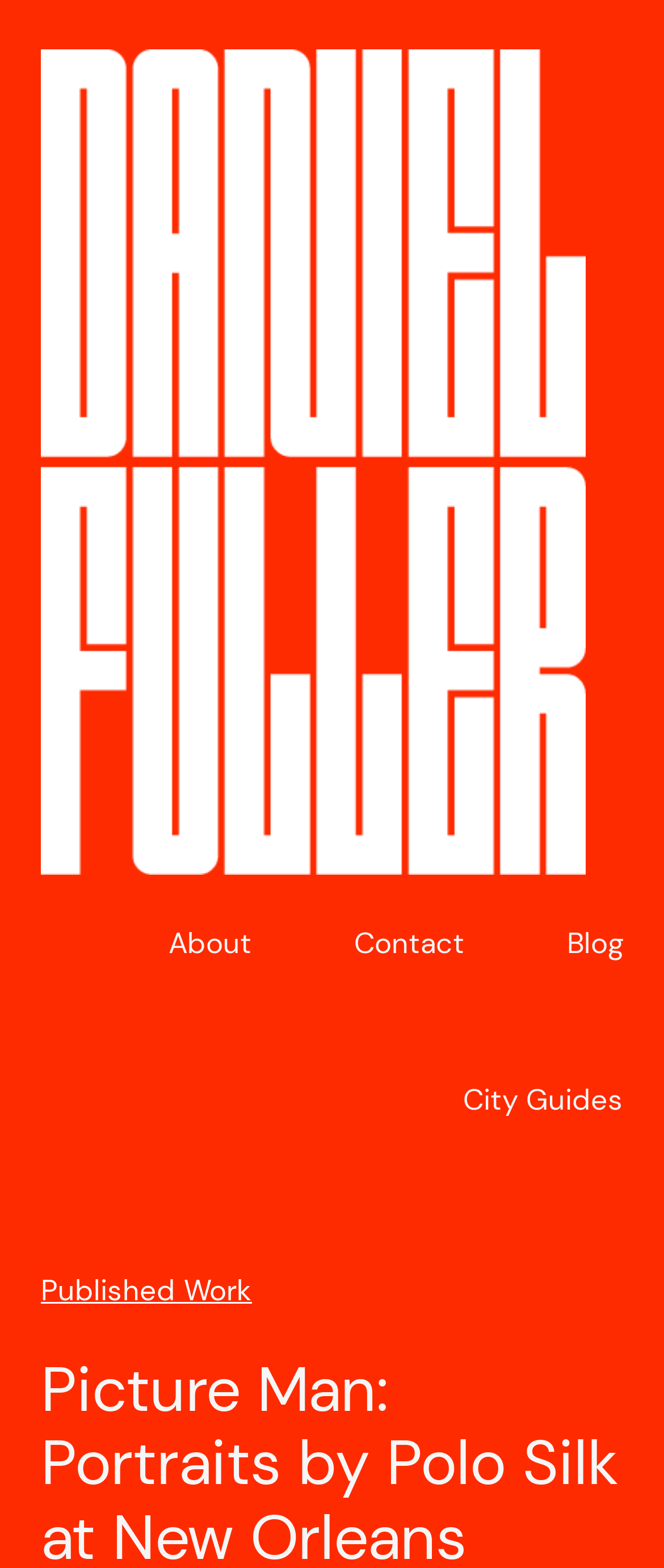Using the element description Blog, predict the bounding box coordinates for the UI element. Provide the coordinates in (top-left x, top-left y, bottom-right x, bottom-right y) format with values ranging from 0 to 1.

[0.854, 0.584, 0.938, 0.619]